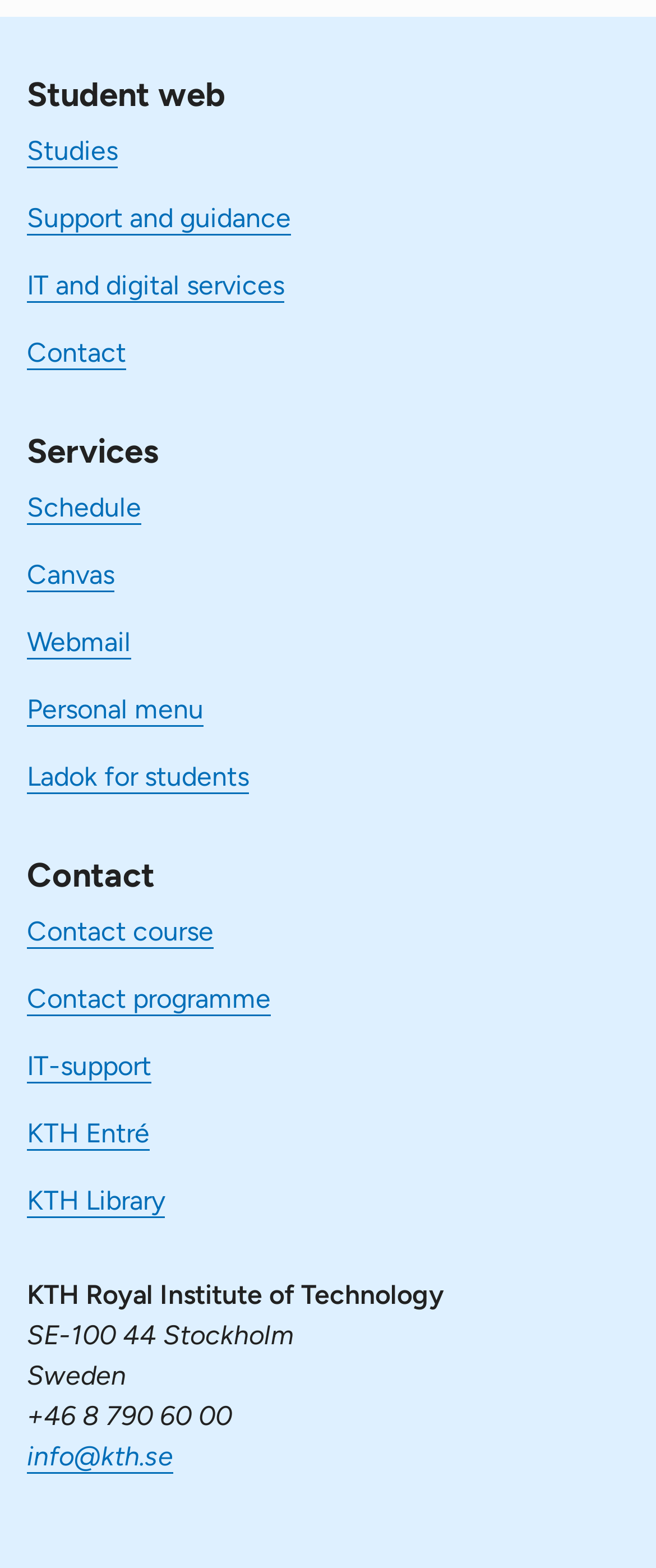Find the bounding box of the web element that fits this description: "Ladok for students".

[0.041, 0.485, 0.379, 0.505]